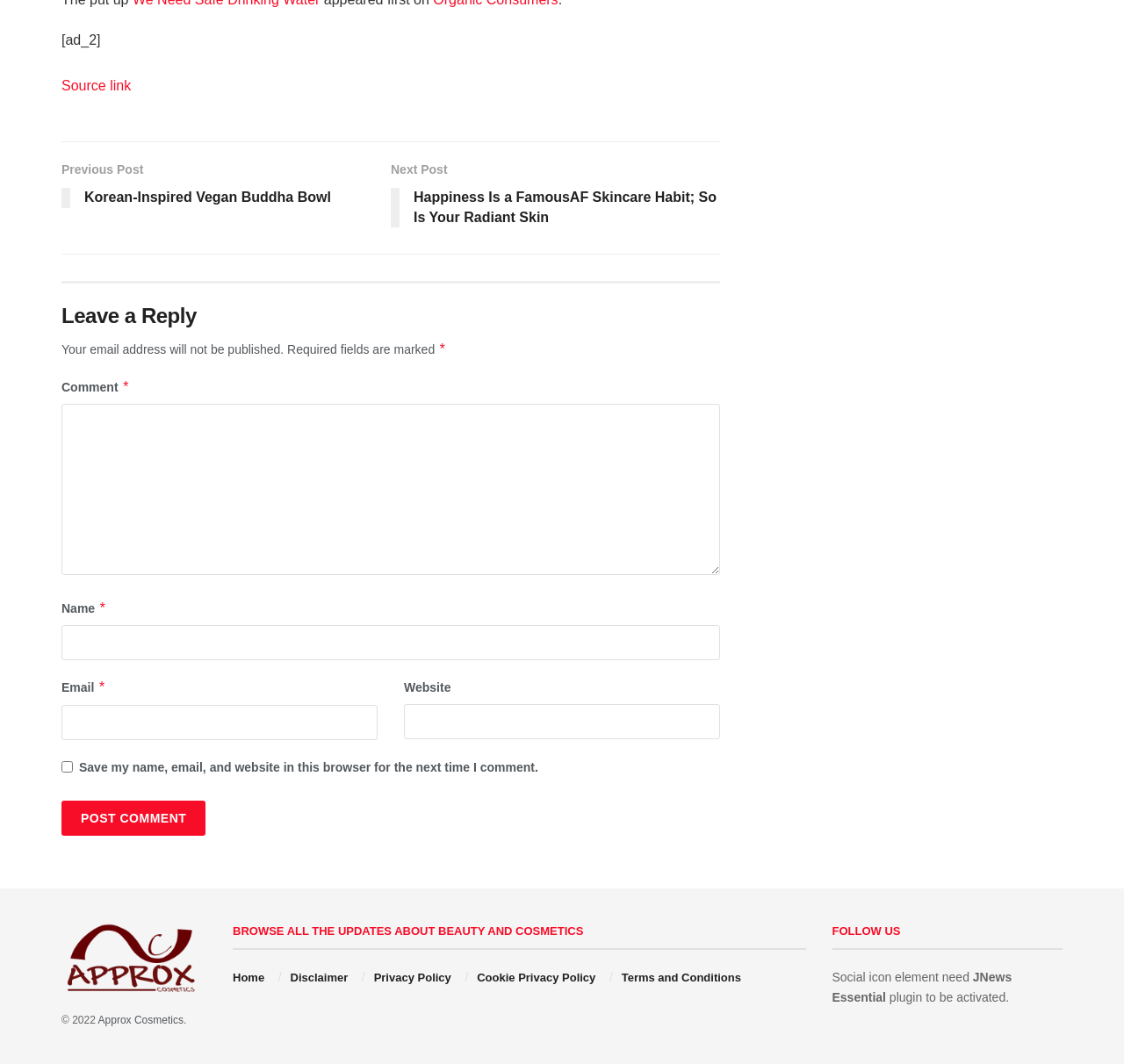What is the purpose of the checkbox in the comment form?
Using the image, provide a detailed and thorough answer to the question.

I inferred the purpose of the checkbox by looking at its text 'Save my name, email, and website in this browser for the next time I comment', which suggests that it is used to save comment information for future use.